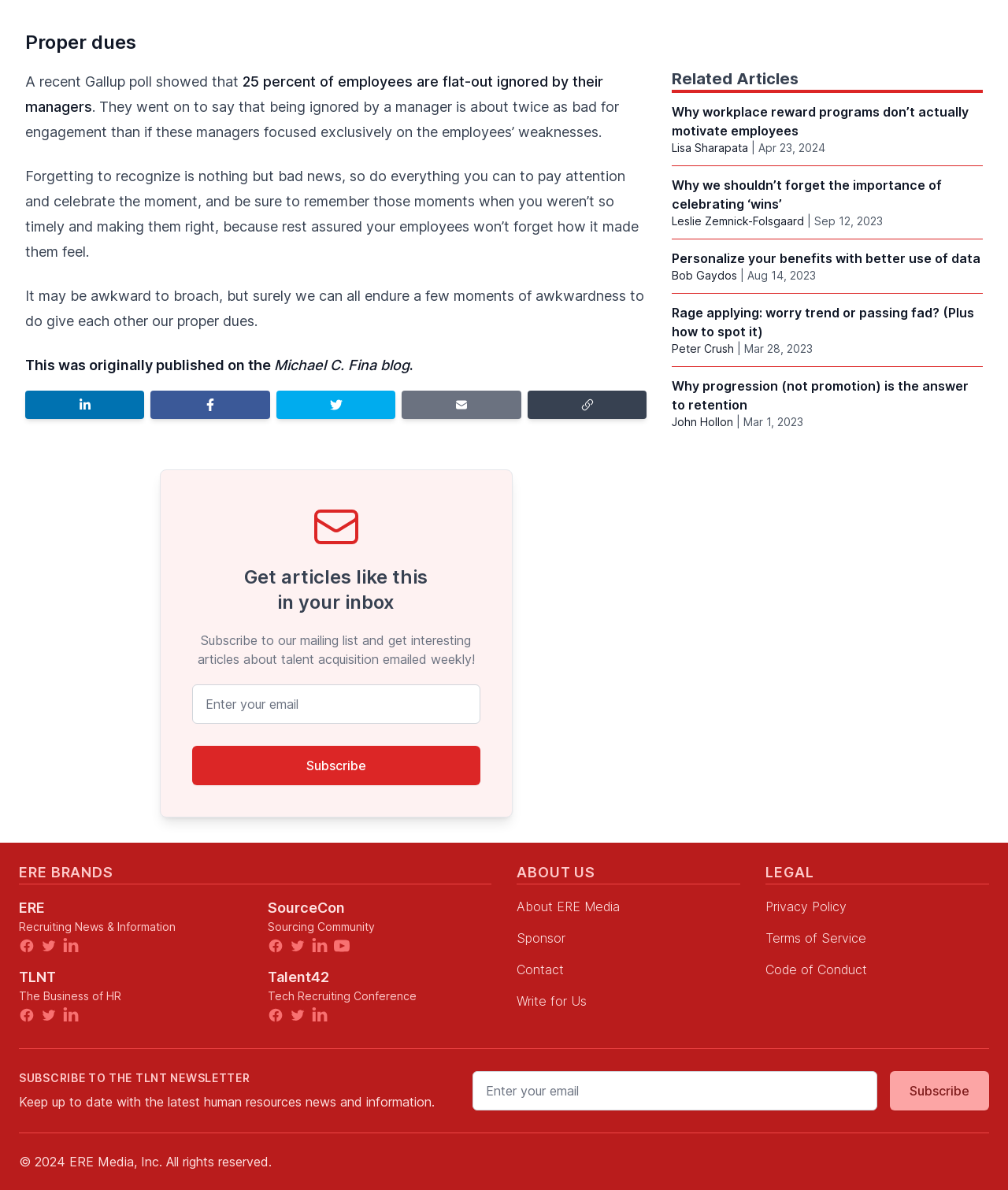Provide the bounding box coordinates of the section that needs to be clicked to accomplish the following instruction: "Share on LinkedIn."

[0.025, 0.328, 0.143, 0.352]